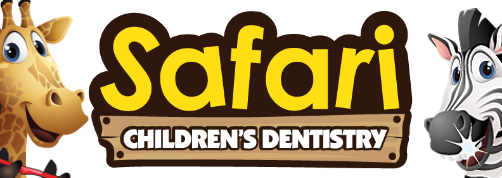Provide a one-word or one-phrase answer to the question:
How many cartoon characters are in the logo?

Two